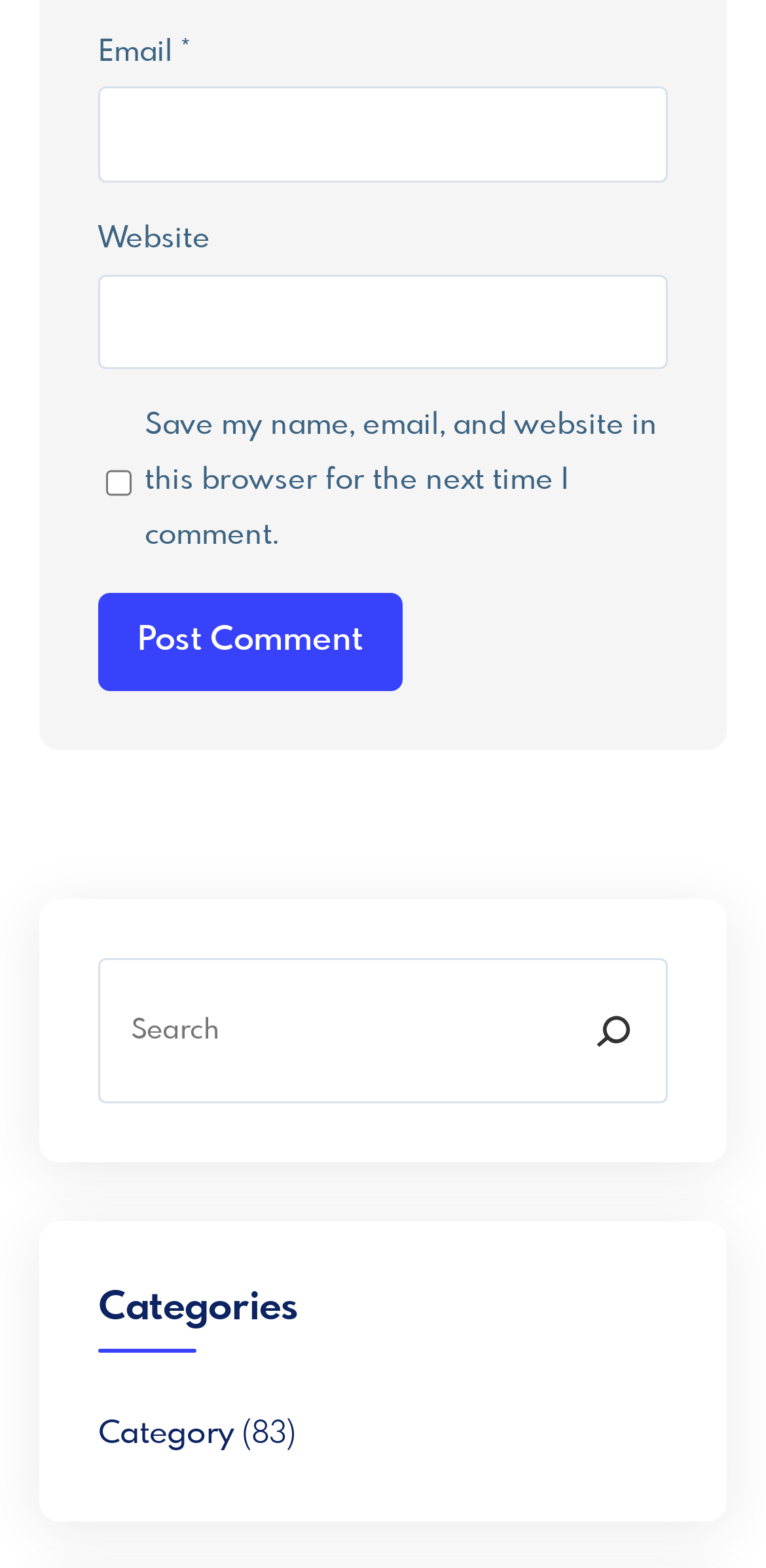What is the purpose of the checkbox?
Using the visual information from the image, give a one-word or short-phrase answer.

Save comment info